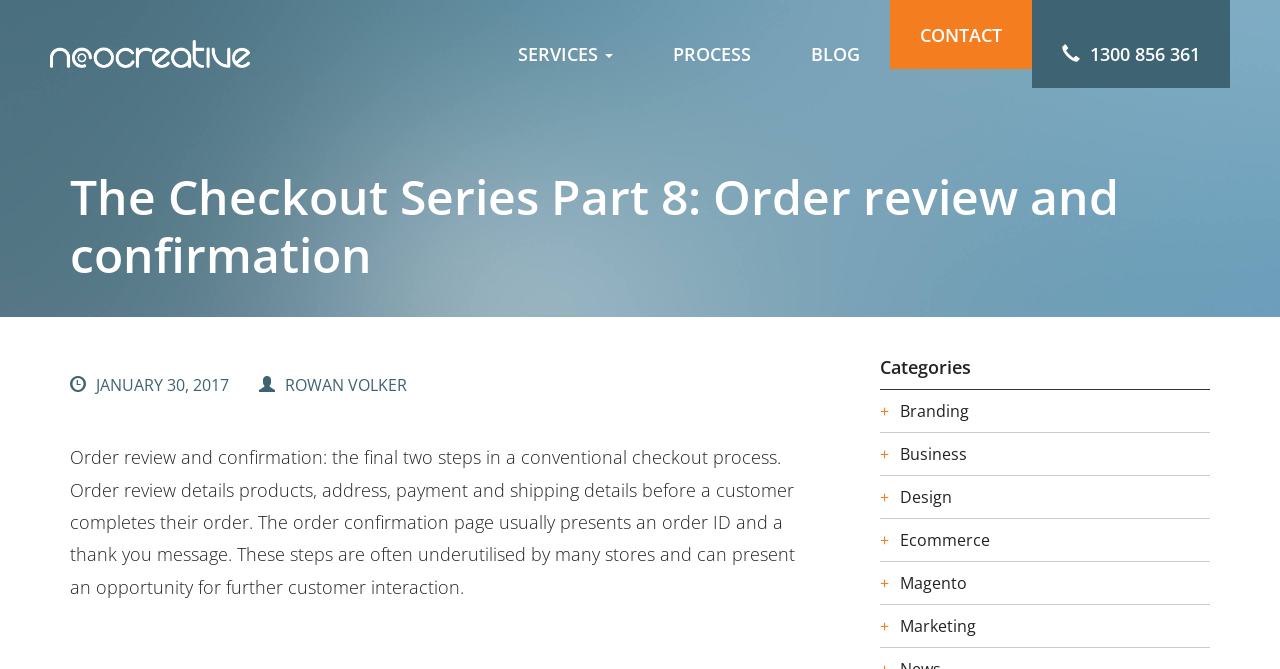What is the author of the article?
Look at the image and respond with a single word or a short phrase.

Rowan Volker